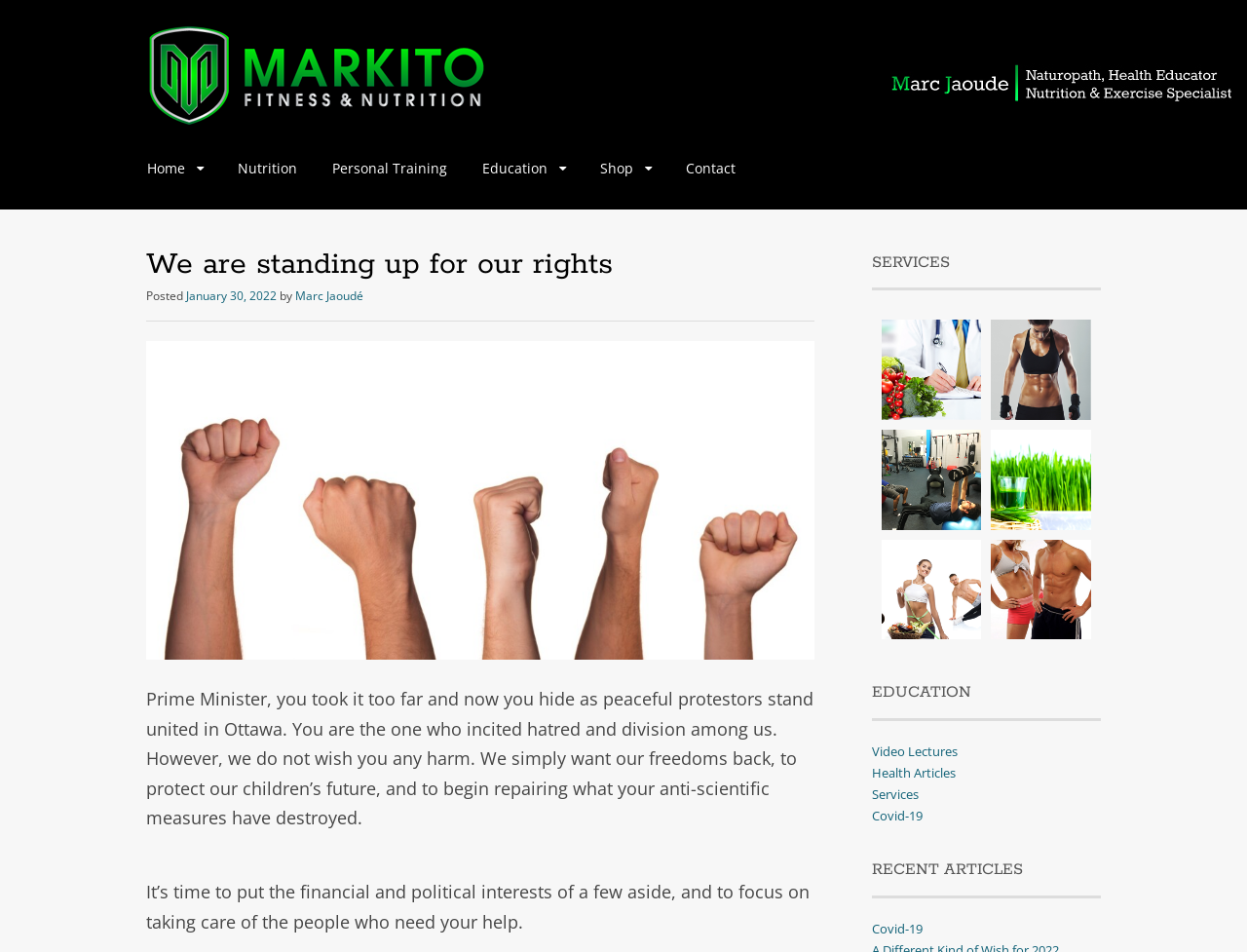Based on the image, give a detailed response to the question: What is the date of the posted article?

The date of the posted article can be found below the heading 'We are standing up for our rights', where it says 'Posted January 30, 2022'. This indicates when the article was published.